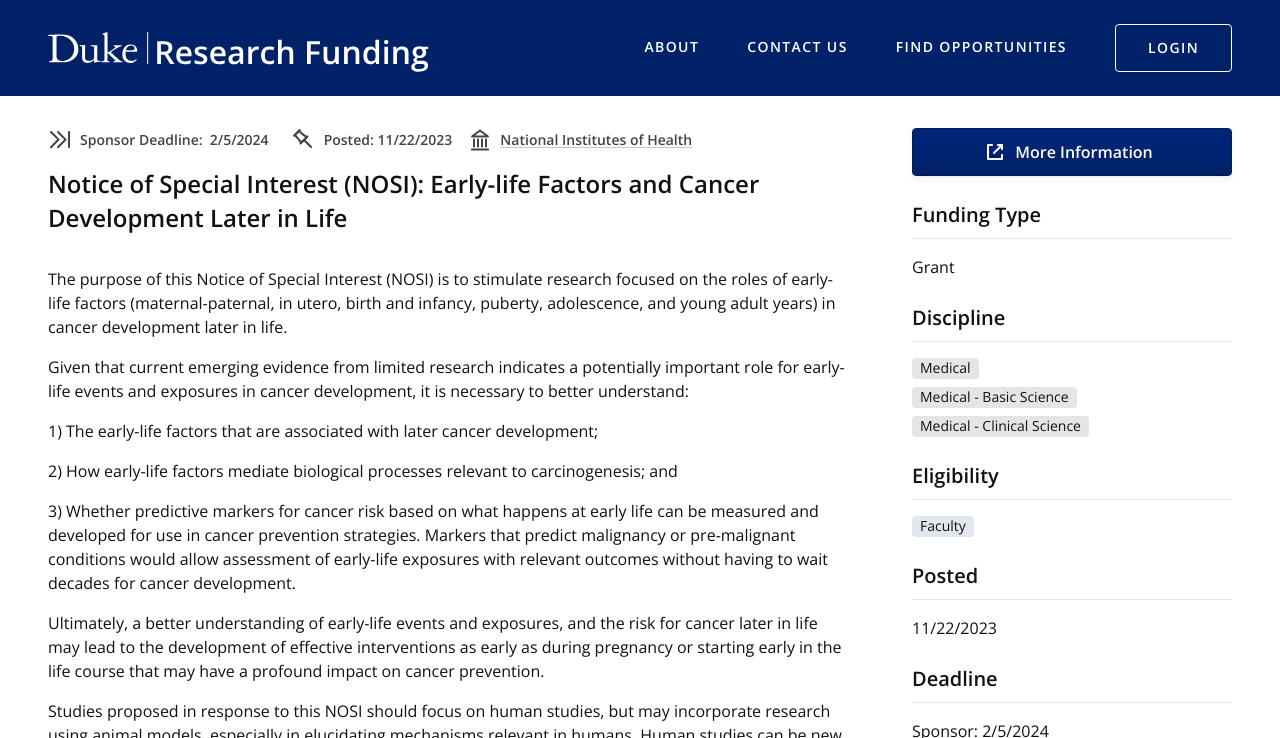Locate the primary heading on the webpage and return its text.

Notice of Special Interest (NOSI): Early-life Factors and Cancer Development Later in Life